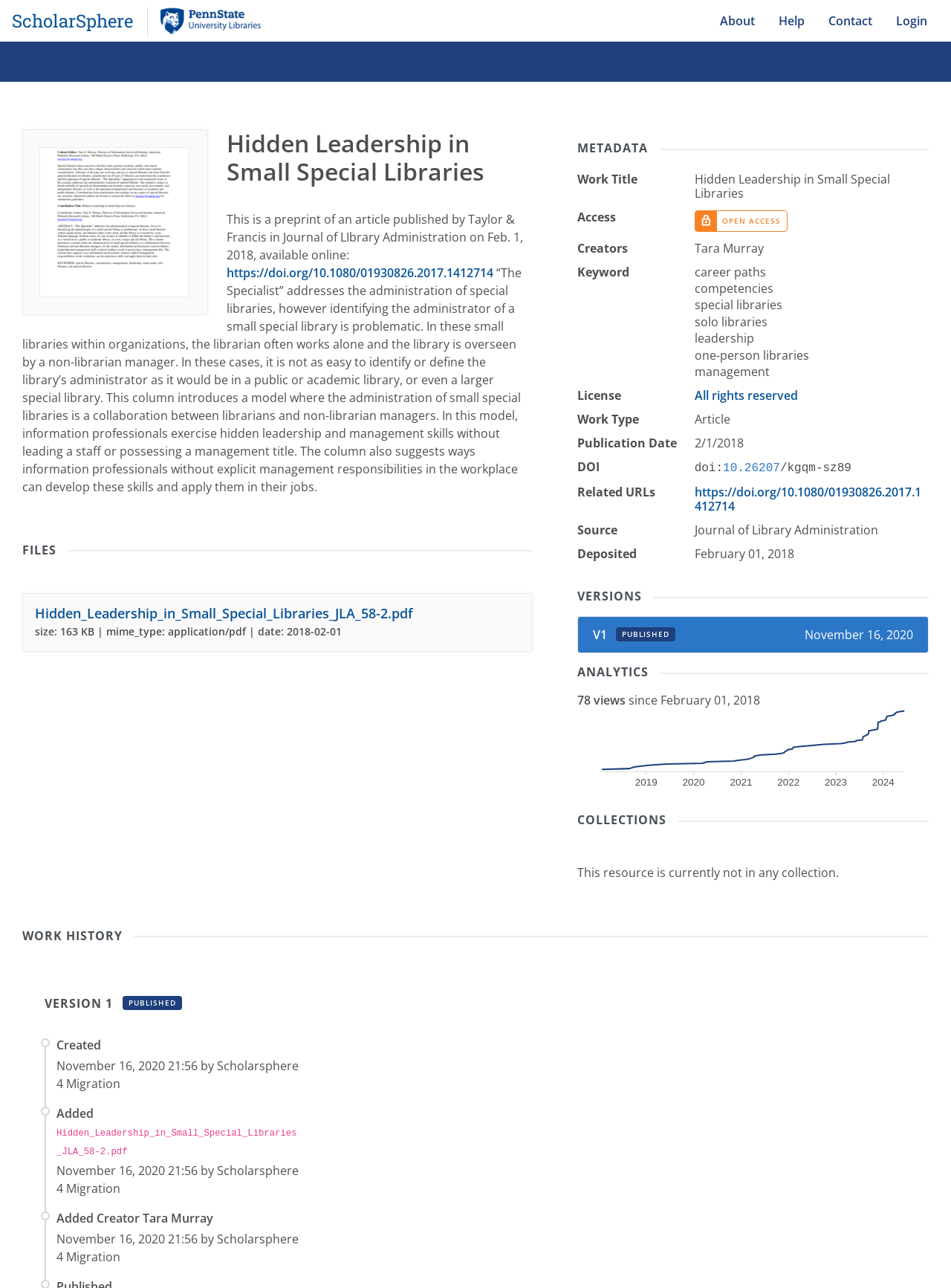Using the given description, provide the bounding box coordinates formatted as (top-left x, top-left y, bottom-right x, bottom-right y), with all values being floating point numbers between 0 and 1. Description: Hidden_Leadership_in_Small_Special_Libraries_JLA_58-2.pdf

[0.037, 0.469, 0.434, 0.483]